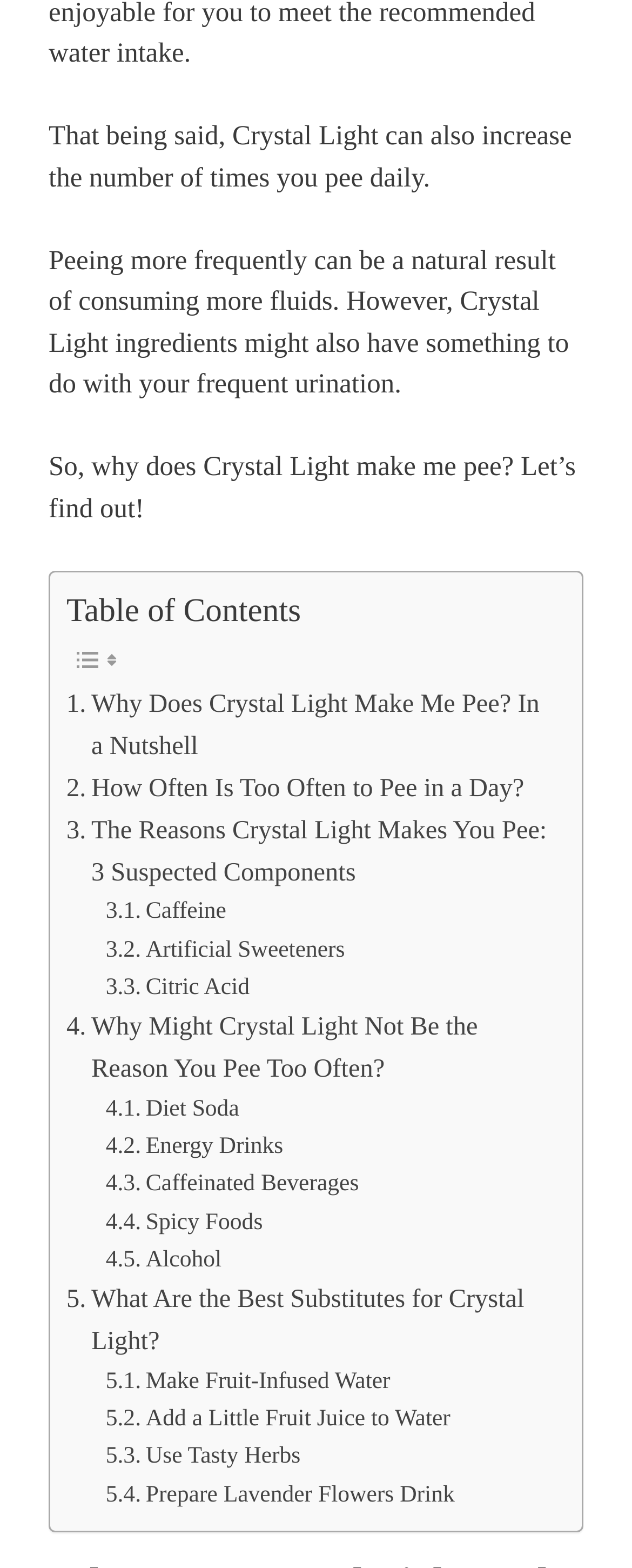What is an alternative to Crystal Light mentioned on the webpage? Examine the screenshot and reply using just one word or a brief phrase.

Fruit-infused water